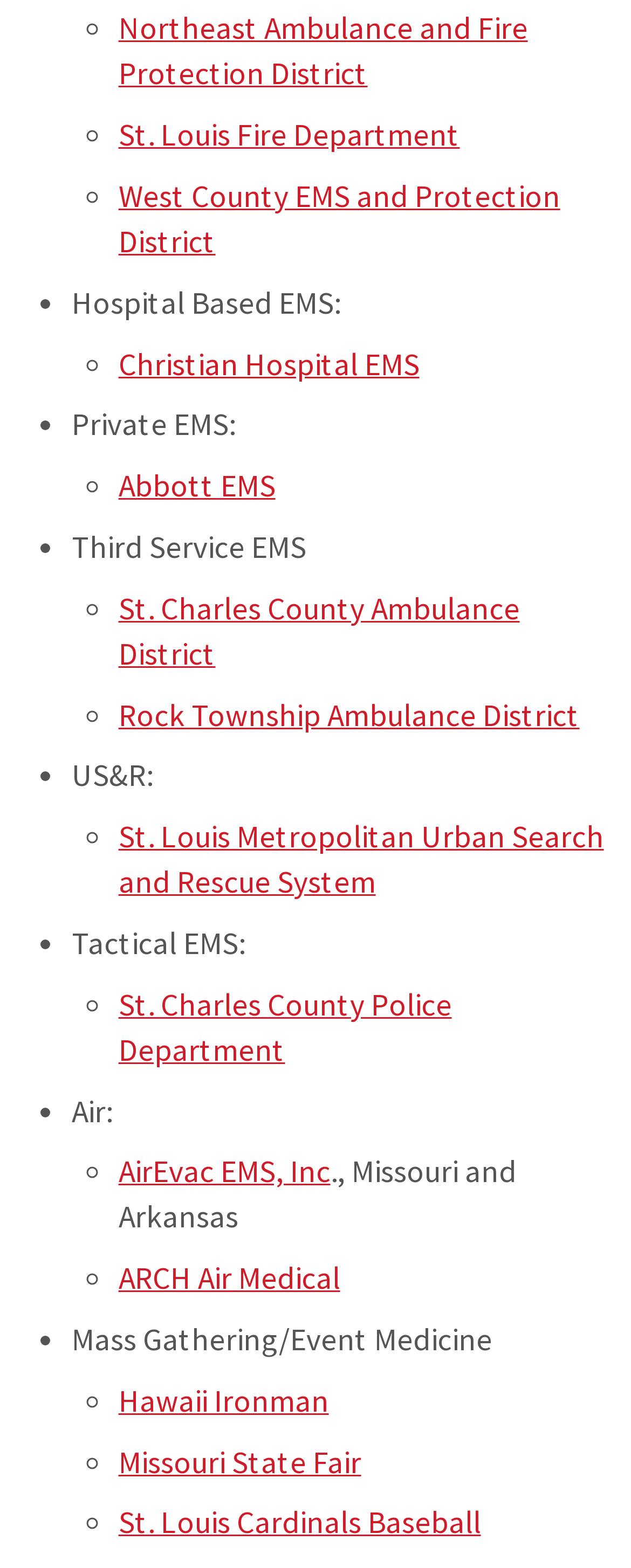How many categories of EMS are listed?
Your answer should be a single word or phrase derived from the screenshot.

6